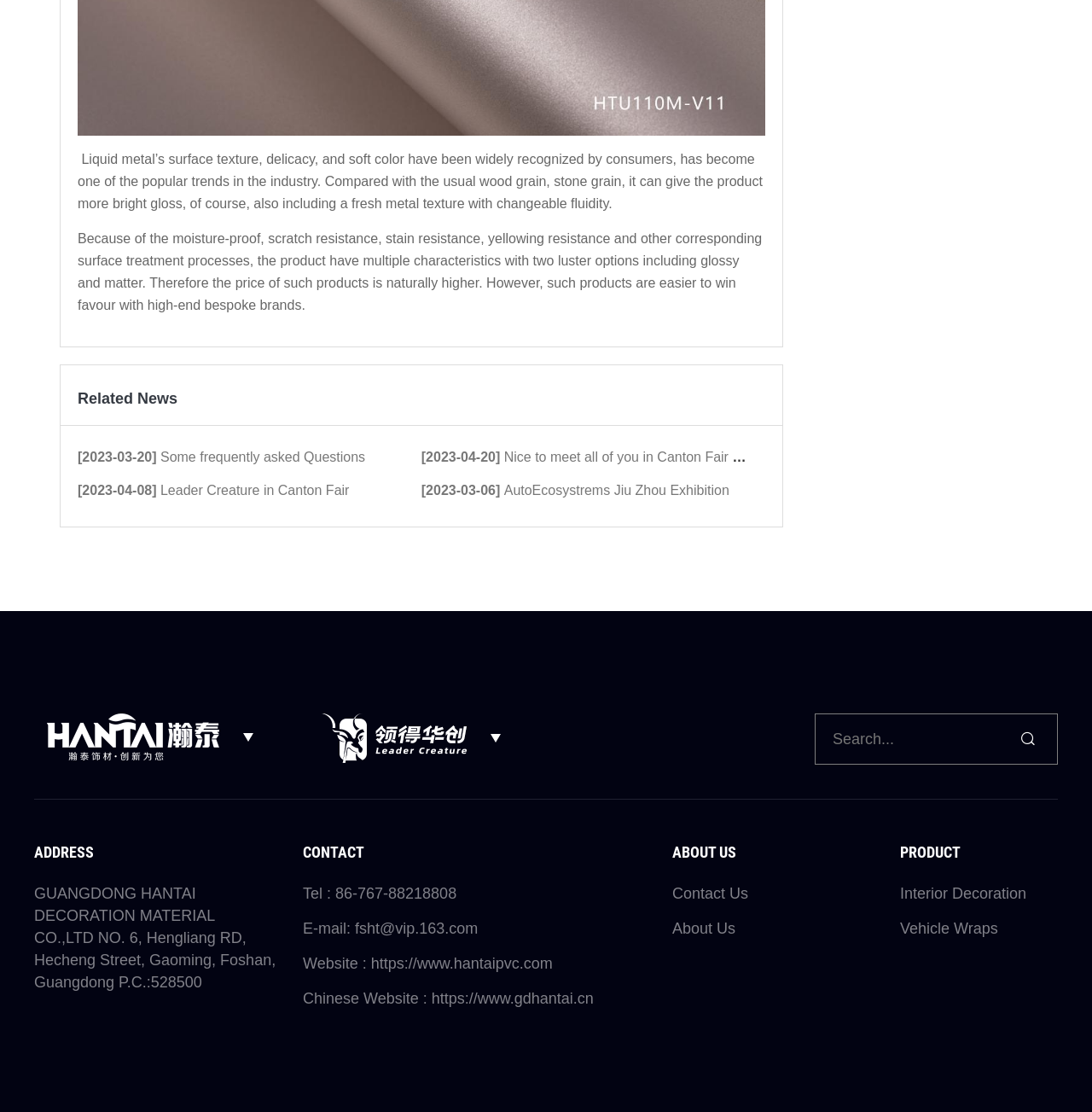Answer in one word or a short phrase: 
What is the company's address?

GUANGDONG HANTAI DECORATION MATERIAL CO.,LTD NO. 6, Hengliang RD, Hecheng Street, Gaoming, Foshan, Guangdong P.C.:528500